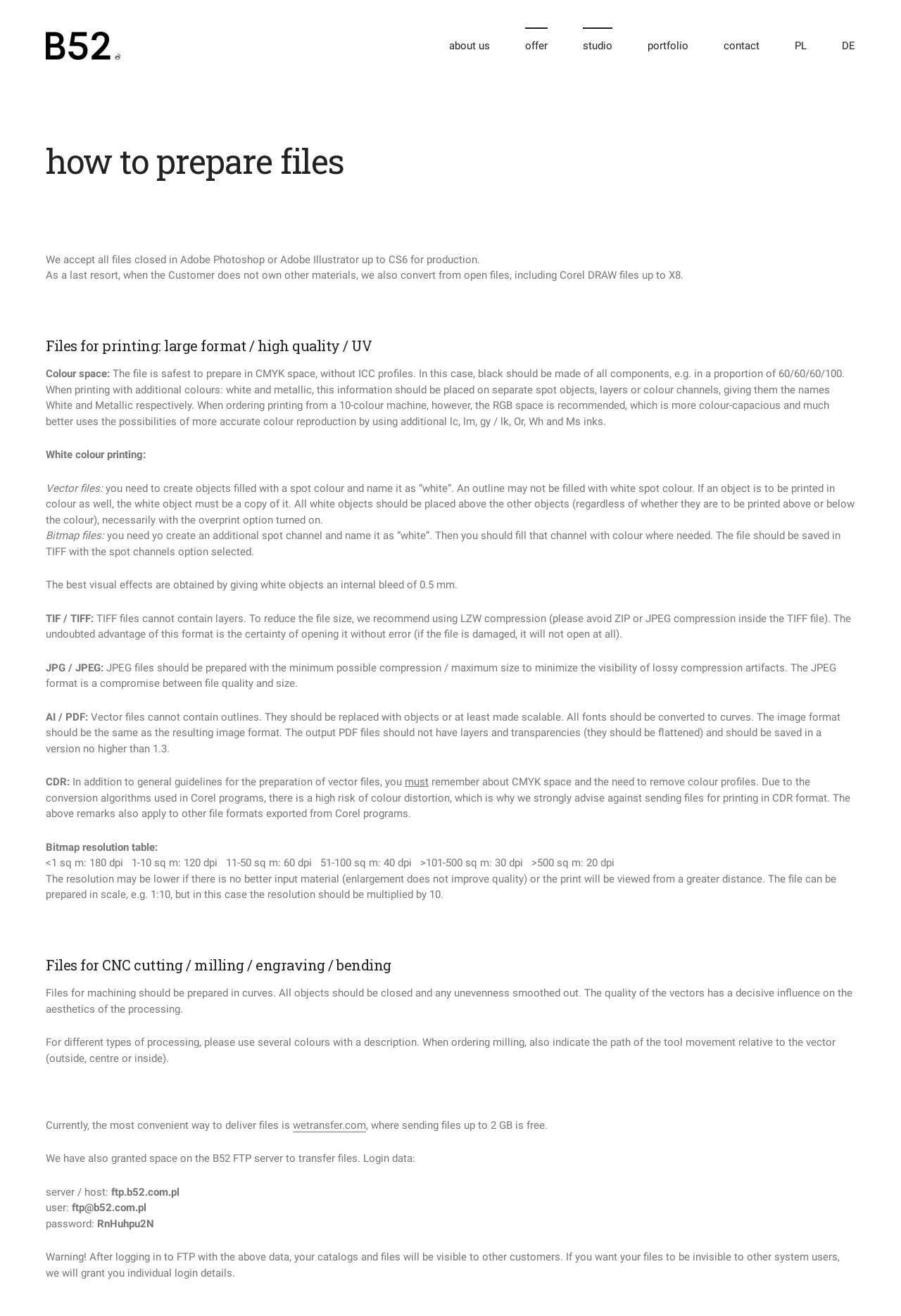Identify the bounding box coordinates of the section that should be clicked to achieve the task described: "Click the 'PL' link".

[0.882, 0.024, 0.895, 0.045]